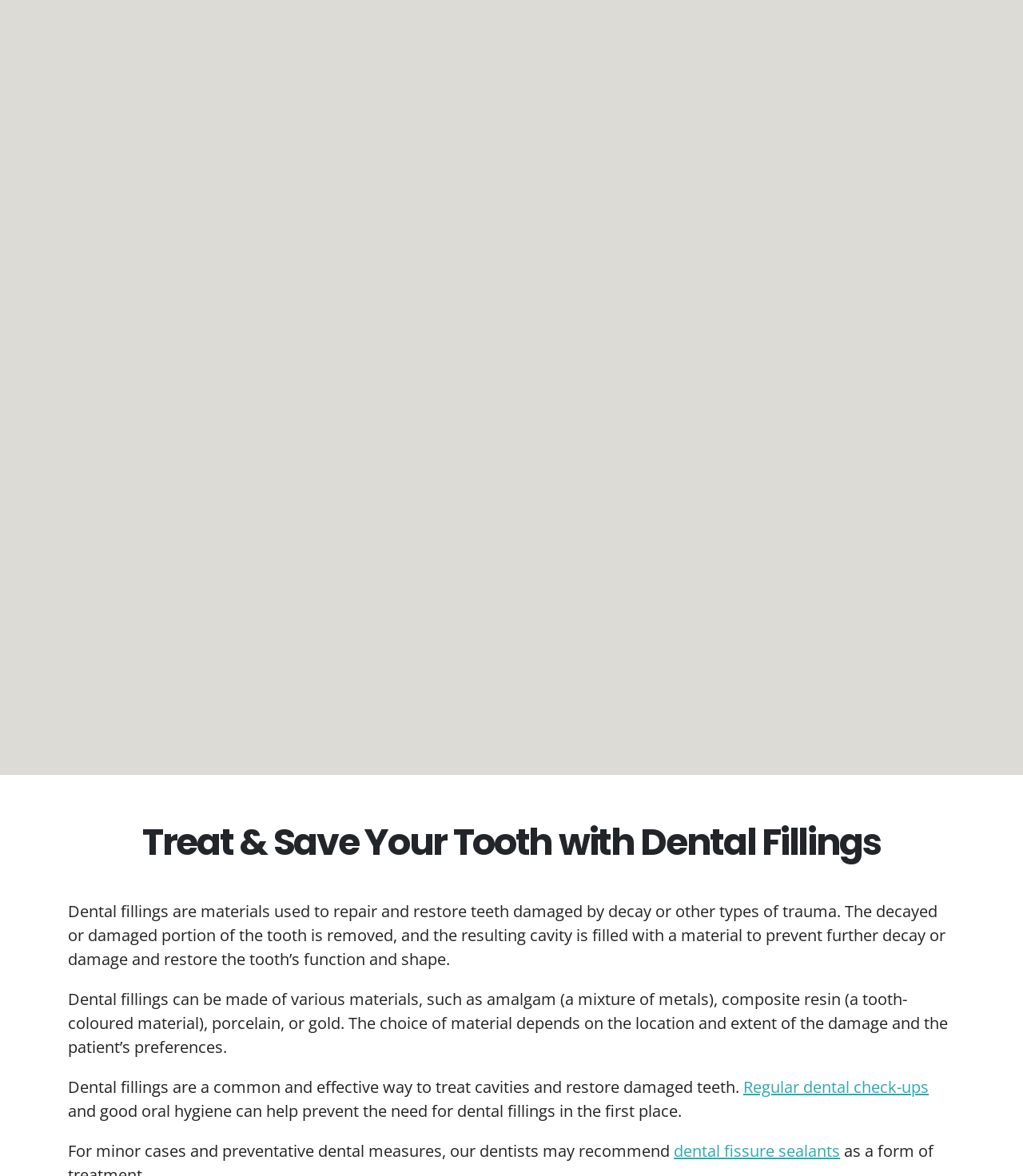Given the element description Online Health Marketing EMD, specify the bounding box coordinates of the corresponding UI element in the format (top-left x, top-left y, bottom-right x, bottom-right y). All values must be between 0 and 1.

[0.579, 0.374, 0.736, 0.387]